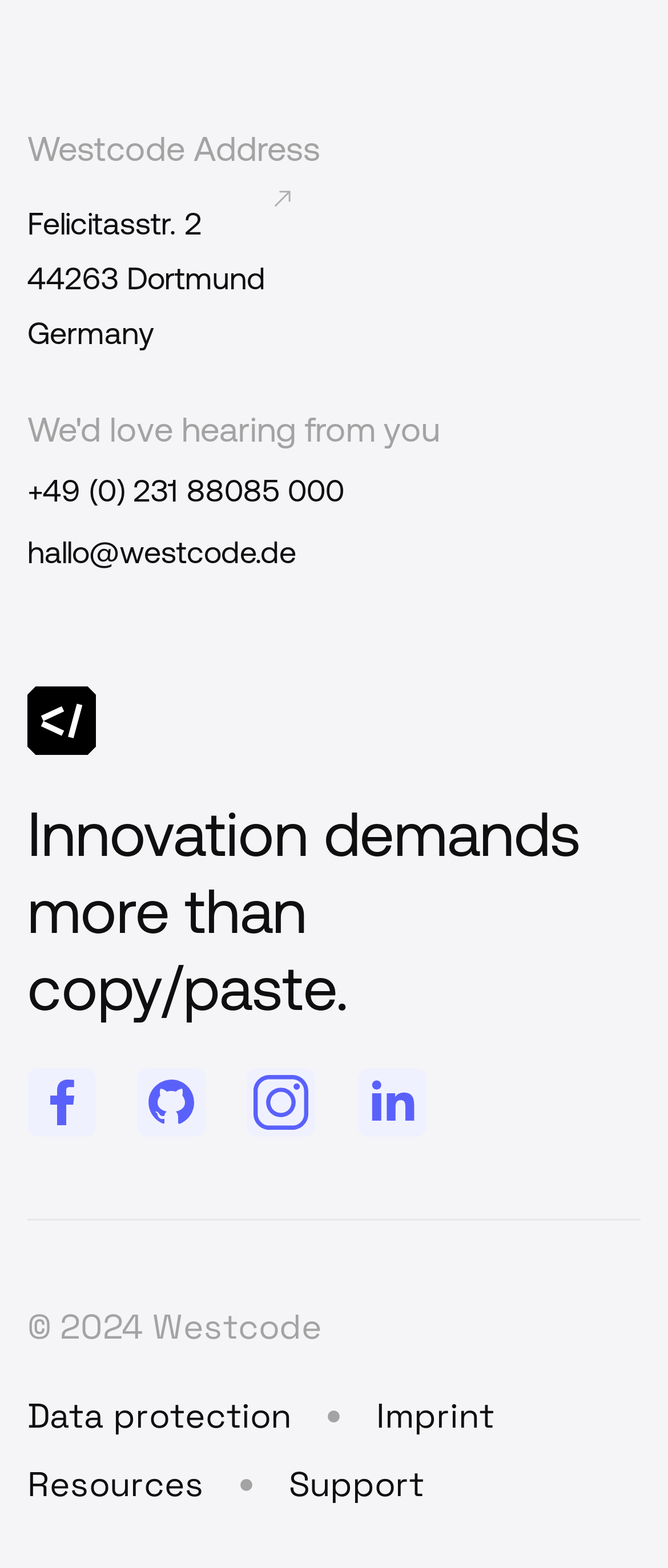Please indicate the bounding box coordinates for the clickable area to complete the following task: "View Westcode address". The coordinates should be specified as four float numbers between 0 and 1, i.e., [left, top, right, bottom].

[0.041, 0.066, 0.959, 0.228]